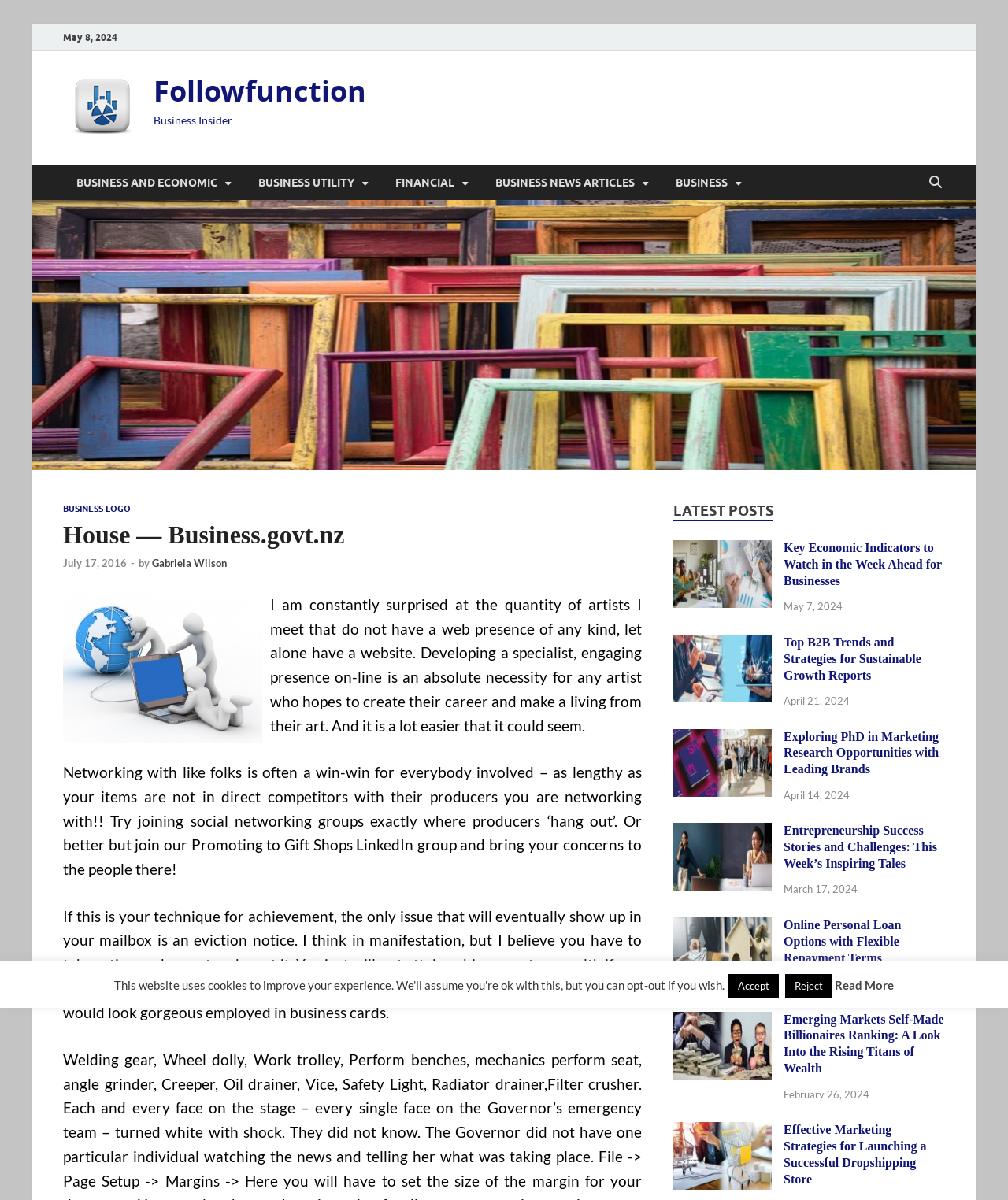Find the bounding box coordinates of the element you need to click on to perform this action: 'Click on the 'Followfunction' link'. The coordinates should be represented by four float values between 0 and 1, in the format [left, top, right, bottom].

[0.062, 0.104, 0.141, 0.117]